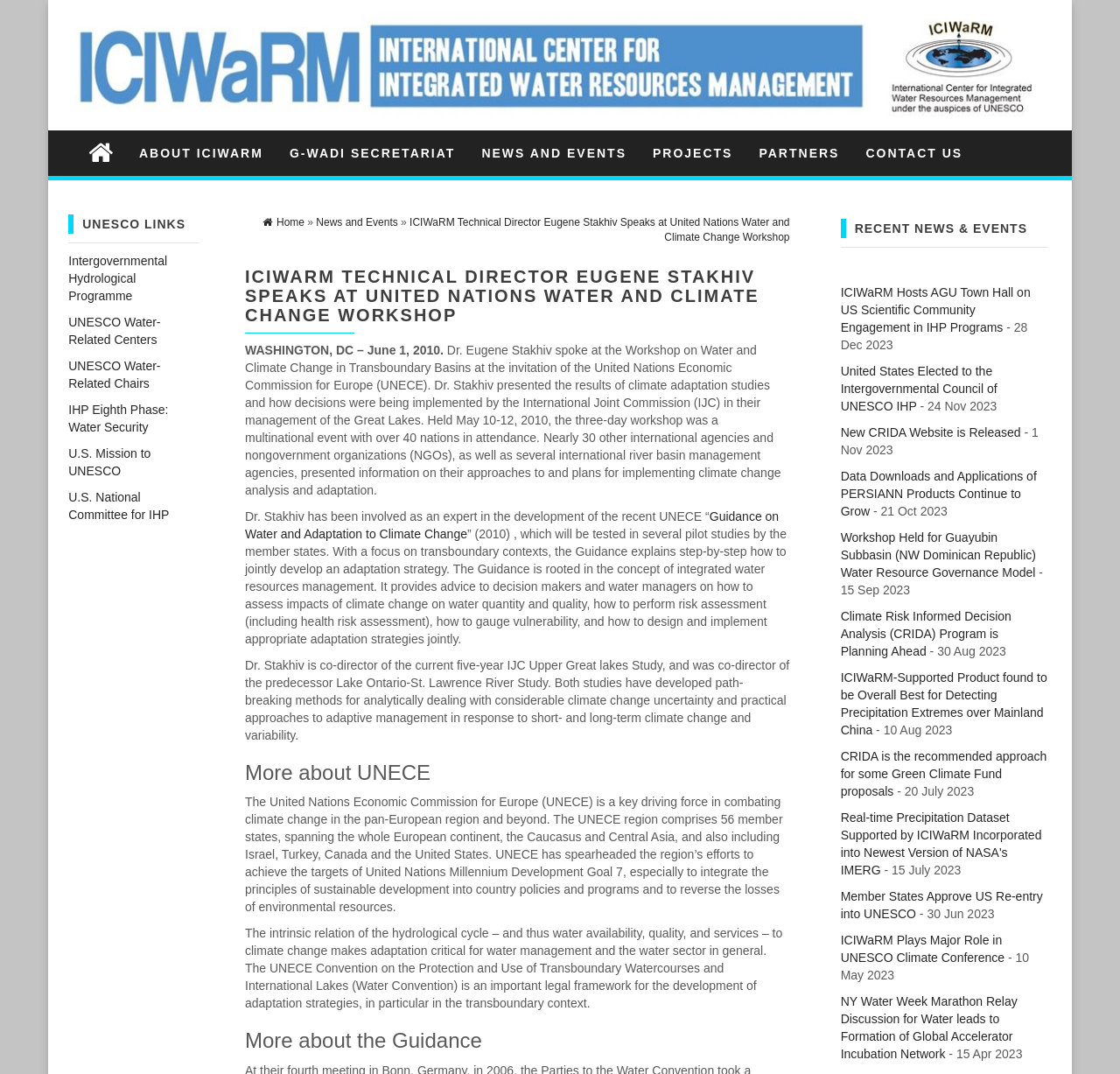Determine the bounding box coordinates of the target area to click to execute the following instruction: "View ICIWaRM Technical Director Eugene Stakhiv Speaks at United Nations Water and Climate Change Workshop."

[0.366, 0.201, 0.705, 0.226]